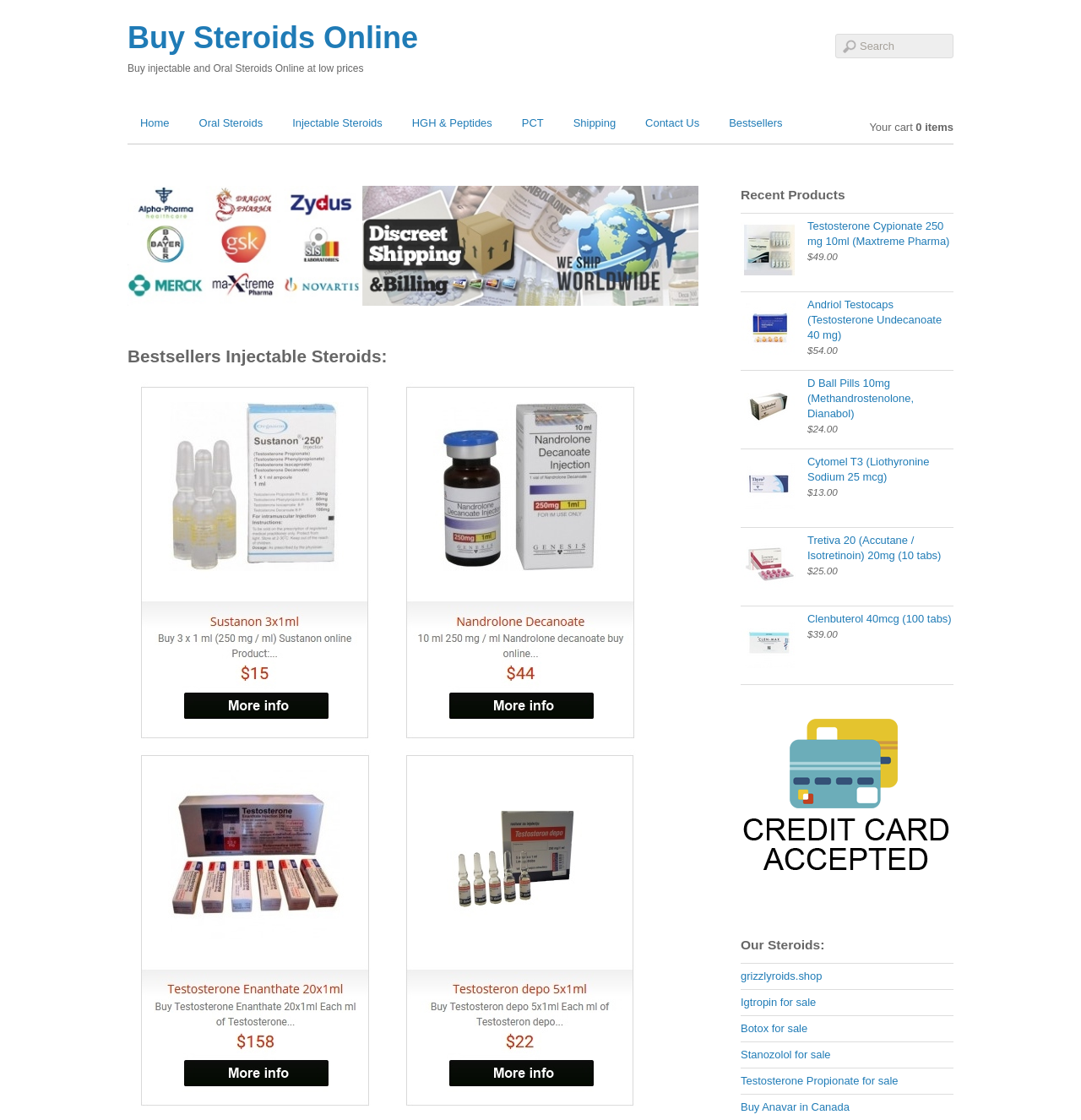Please identify the bounding box coordinates of the element on the webpage that should be clicked to follow this instruction: "Buy Testosterone Cypionate 250 mg". The bounding box coordinates should be given as four float numbers between 0 and 1, formatted as [left, top, right, bottom].

[0.747, 0.196, 0.878, 0.221]